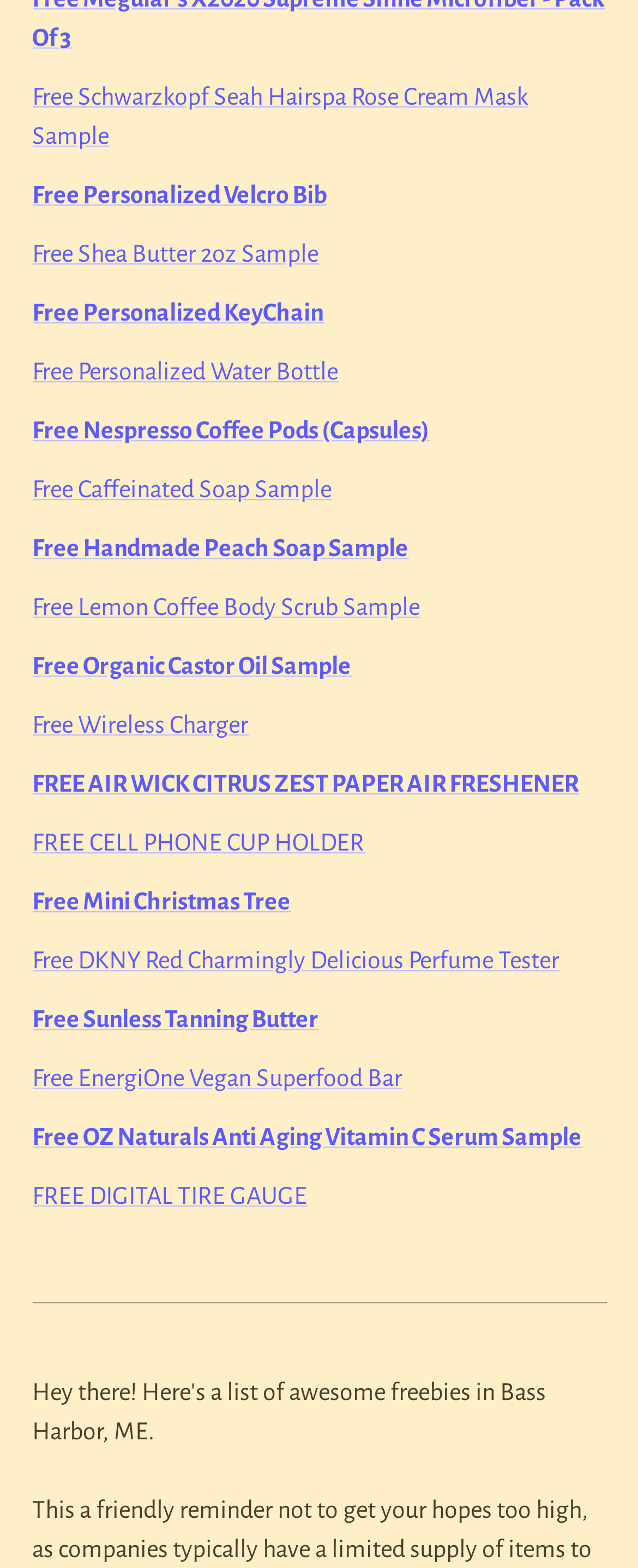Based on the description "Cookie preferences", find the bounding box of the specified UI element.

None